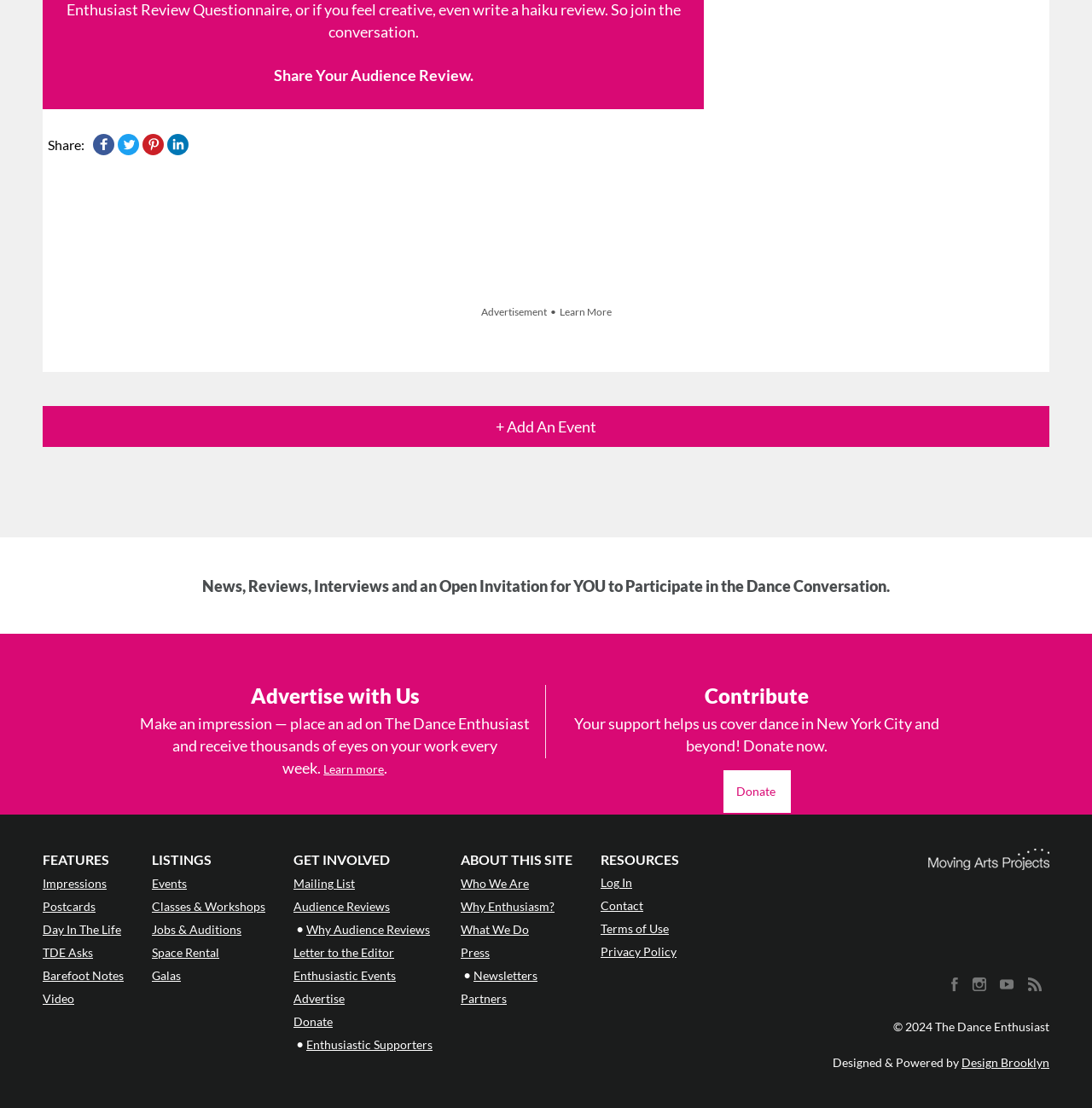Find the bounding box coordinates for the area you need to click to carry out the instruction: "Donate now". The coordinates should be four float numbers between 0 and 1, indicated as [left, top, right, bottom].

[0.662, 0.695, 0.724, 0.734]